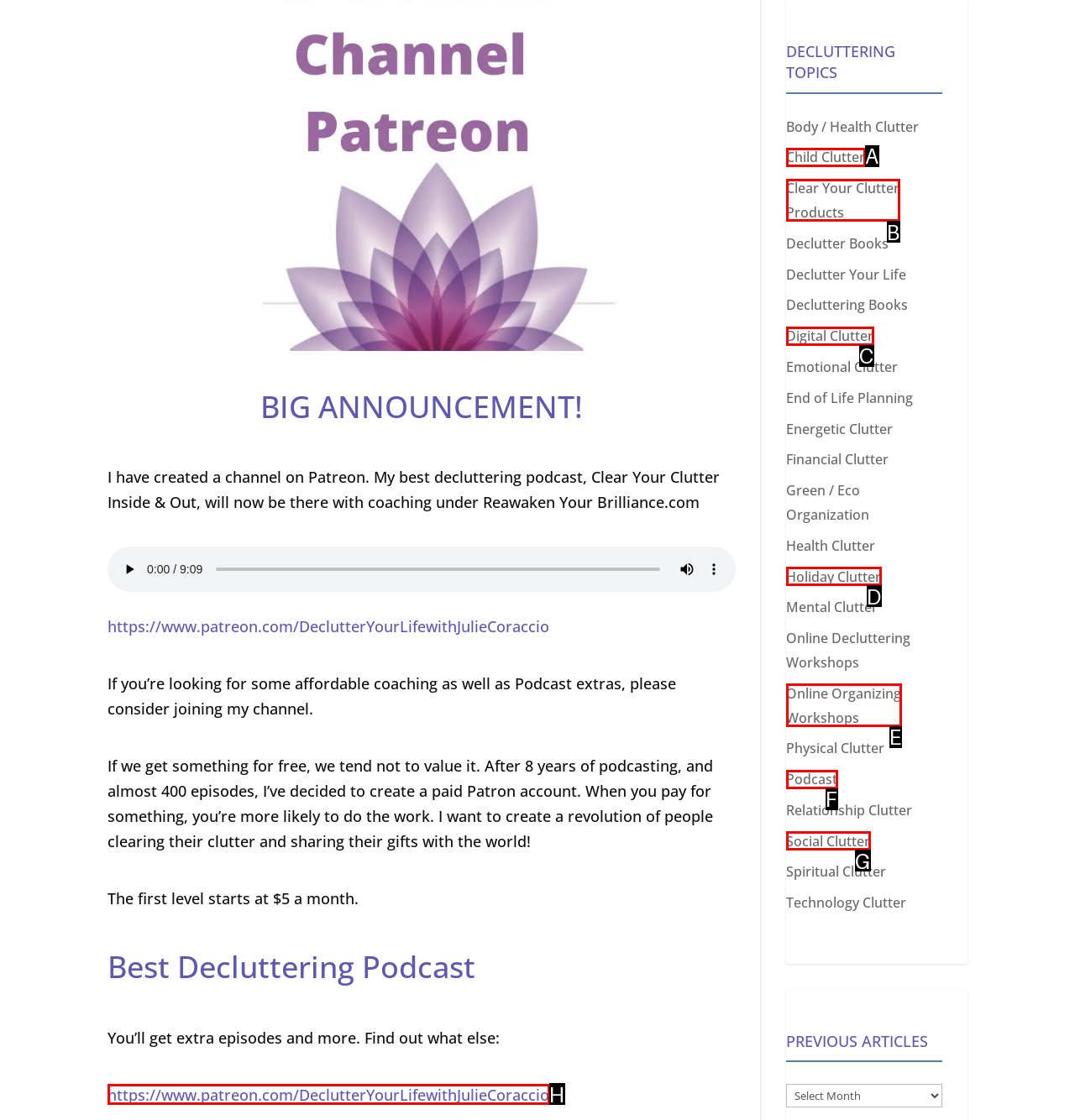Point out the option that aligns with the description: Mental Clutter
Provide the letter of the corresponding choice directly.

H